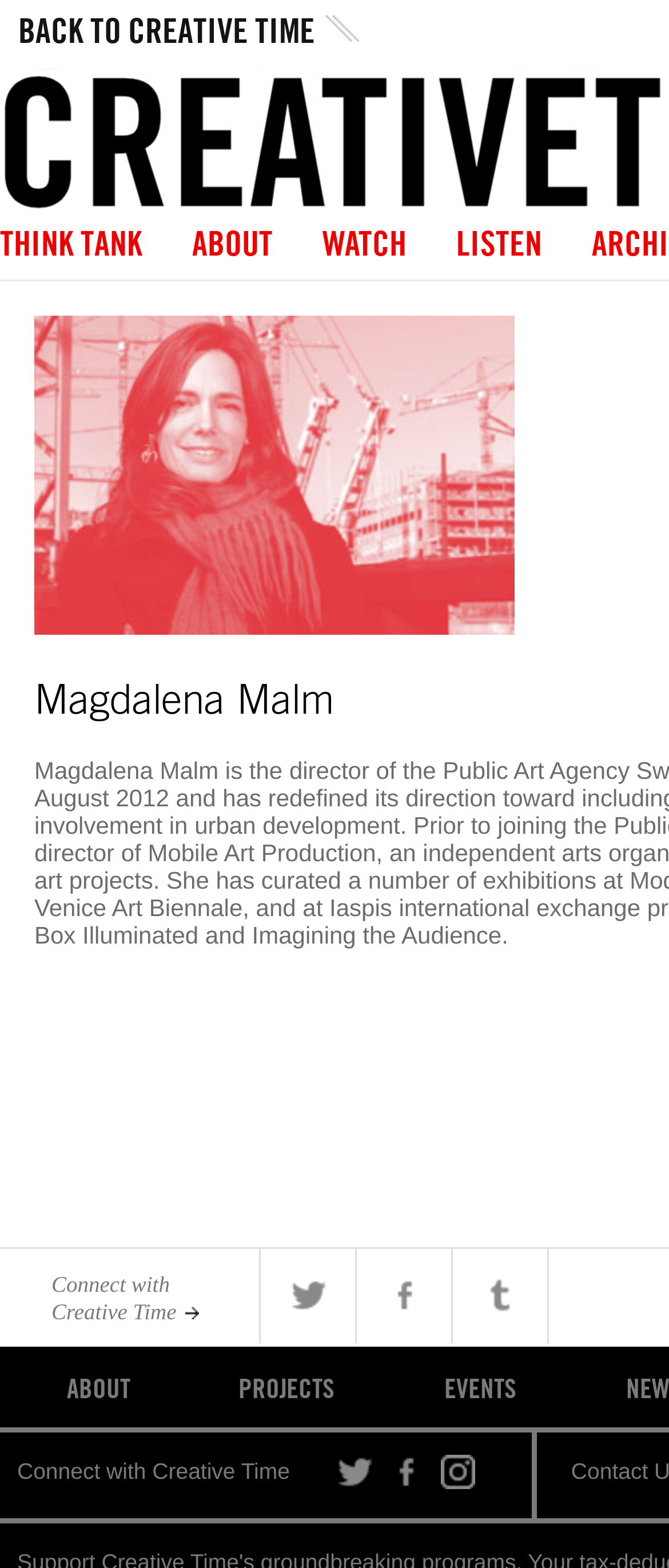Provide an in-depth caption for the contents of the webpage.

The webpage appears to be the author page of Magdalena Malm at The Creative Time Summit. At the top, there is a link to "BACK TO CREATIVE TIME" positioned near the left edge of the page. Below it, there are five links aligned horizontally, including "THINK TANK", "ABOUT", "WATCH", "LISTEN", and they are centered at the top of the page.

On the bottom left, there is a link to "Connect with Creative Time" followed by three social media links, "Twitter", "Facebook", and "Tumblr", each accompanied by its respective icon. These links are positioned near the bottom edge of the page.

Further down, there are three more links, "ABOUT", "PROJECTS", and "EVENTS", aligned horizontally and centered at the bottom of the page. Below these links, the text "Connect with Creative Time" is displayed, followed by three more social media links, "Twitter", "Facebook", and "Instagram", each accompanied by its respective icon. These elements are positioned near the bottom edge of the page.

There are no prominent images or articles on the page, but rather a collection of links and social media icons. The overall structure of the page is simple and easy to navigate, with clear categorization of links and social media connections.